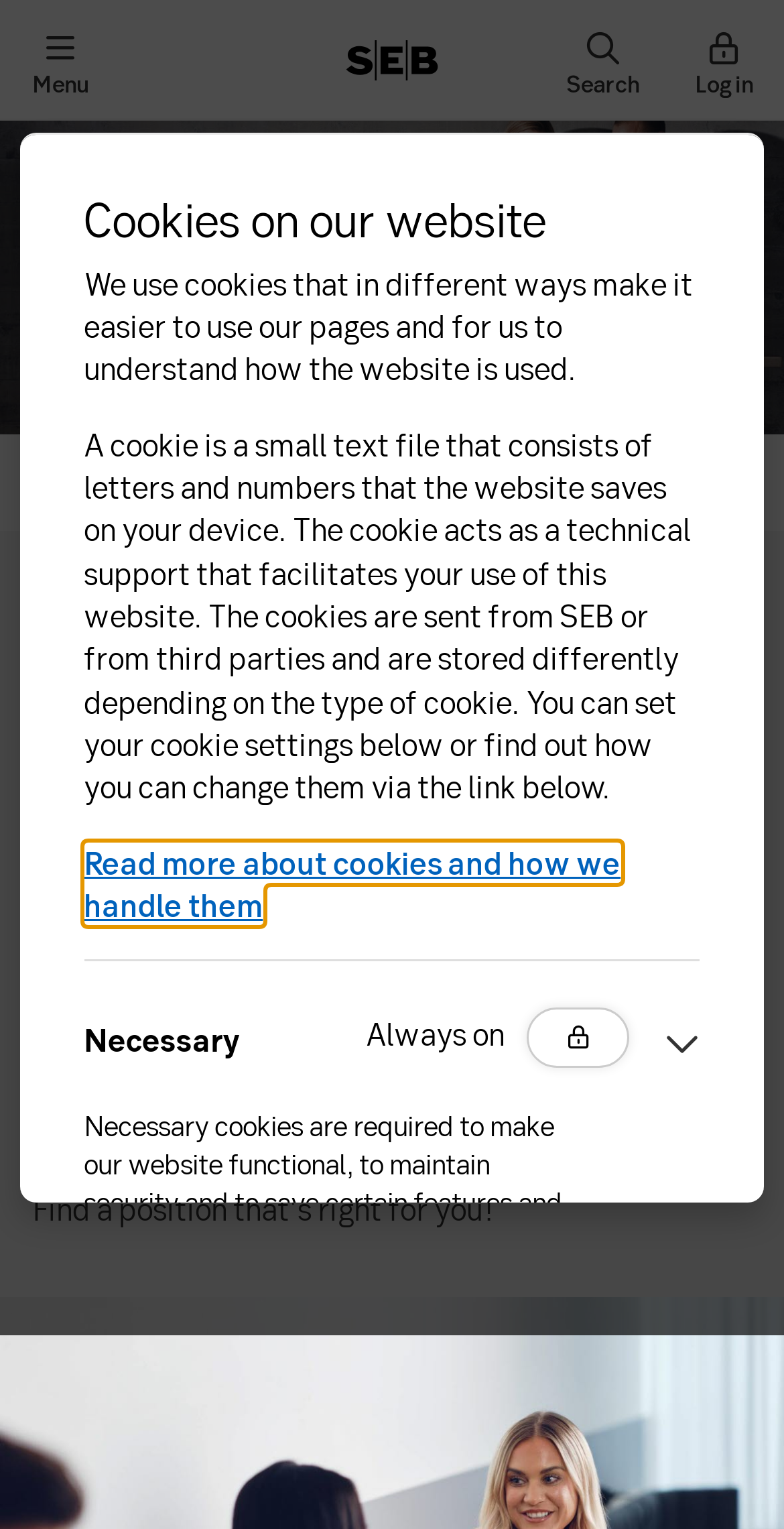Answer the following in one word or a short phrase: 
What is the purpose of the cookies on this website?

To make the website functional